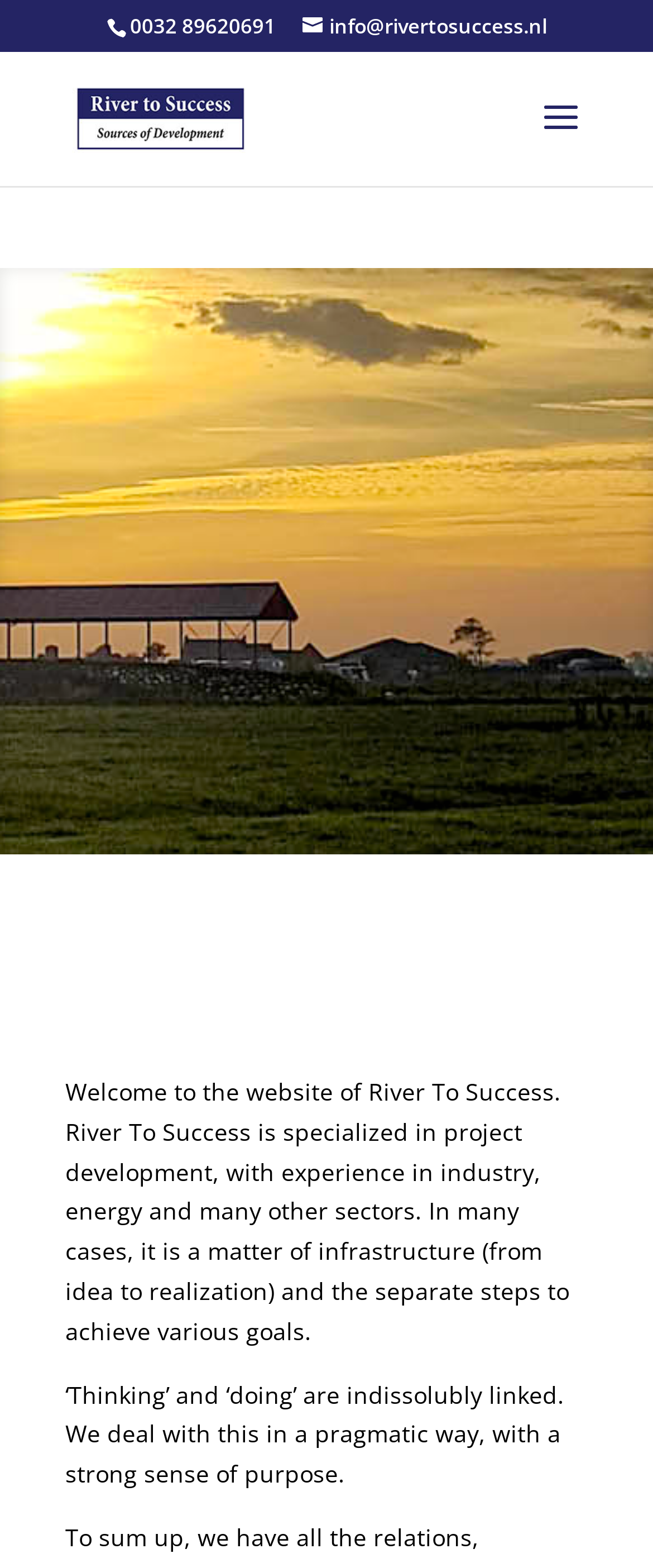What is the name of the company mentioned on the webpage?
Answer the question with a detailed and thorough explanation.

The name of the company is obtained from the link element with the text 'River To Success' located at the top of the webpage, and also from the image element with the same text.